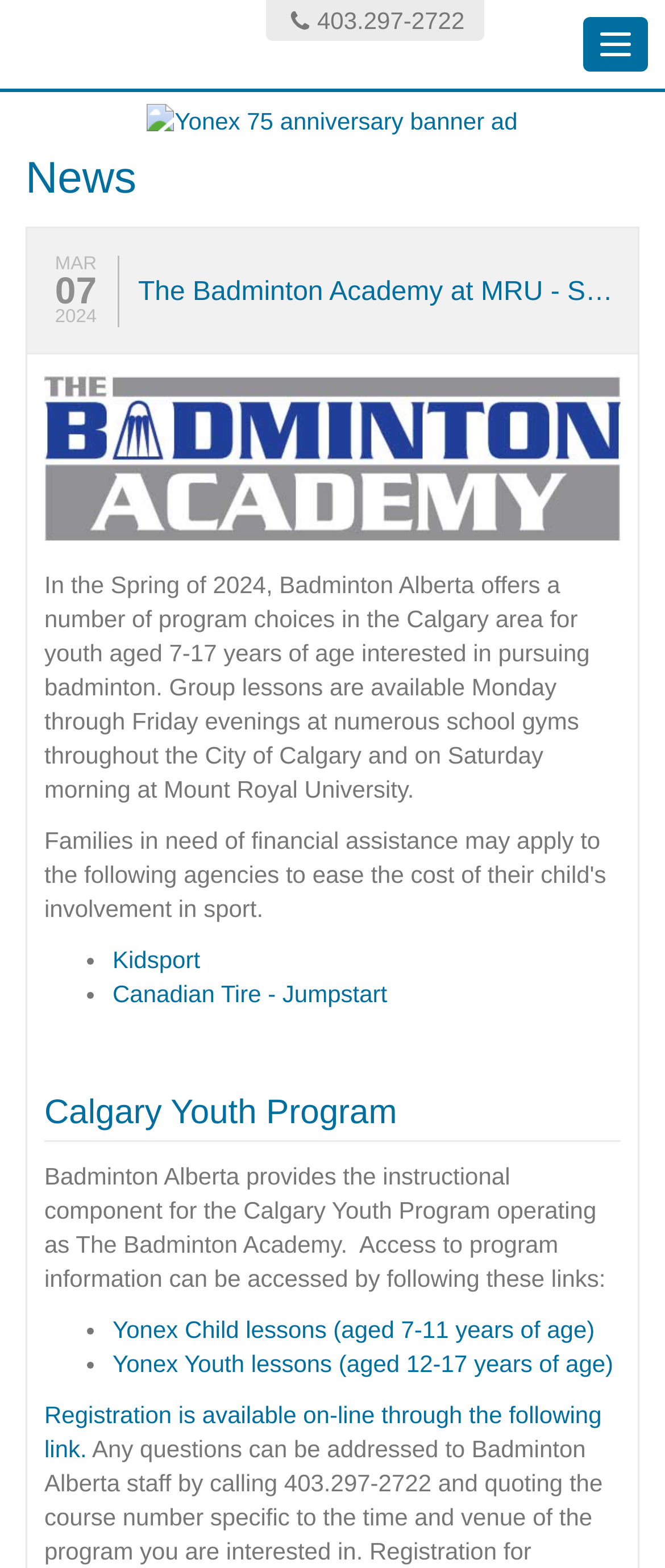Please find and report the bounding box coordinates of the element to click in order to perform the following action: "Read more about 'Yonex 75 anniversary banner ad'". The coordinates should be expressed as four float numbers between 0 and 1, in the format [left, top, right, bottom].

[0.222, 0.067, 0.778, 0.085]